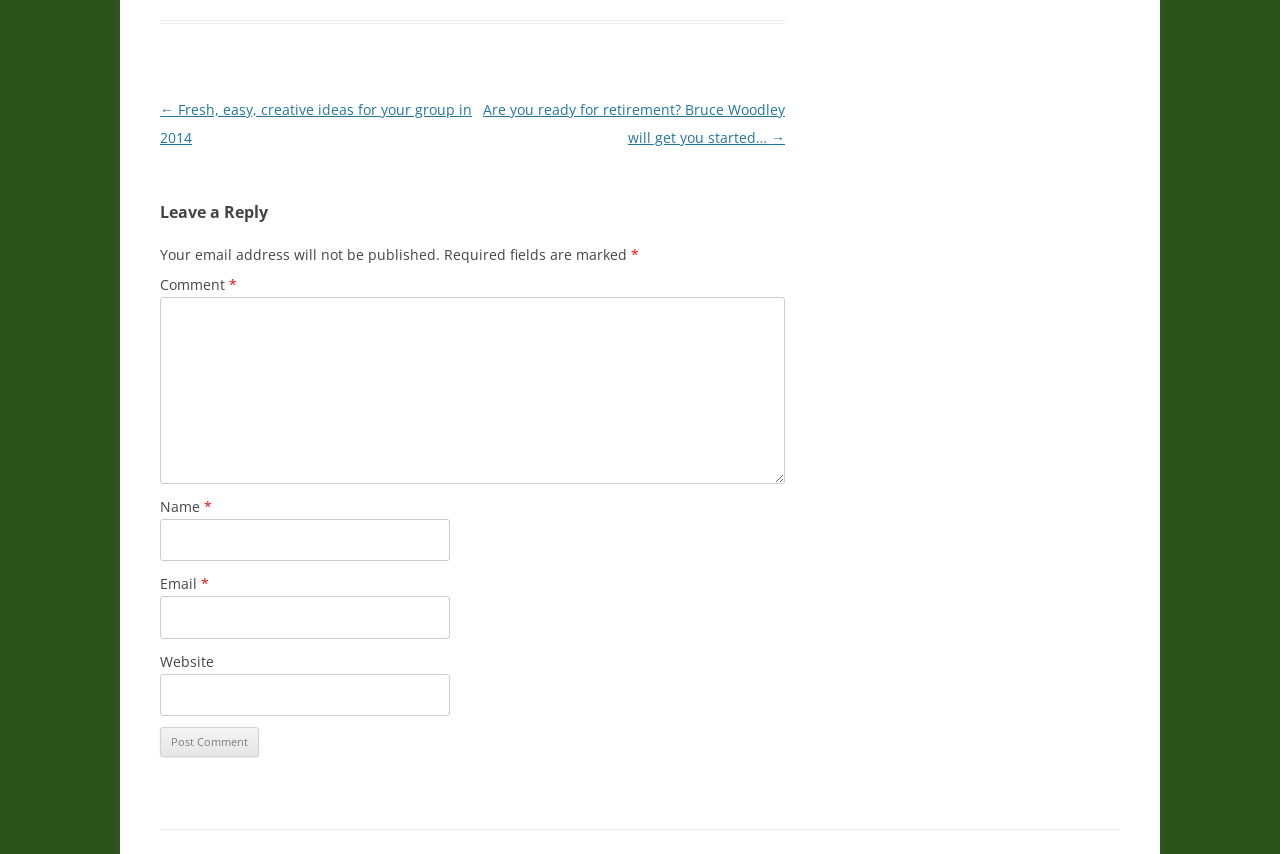Answer the question with a single word or phrase: 
What is the purpose of the comment section?

To leave a reply